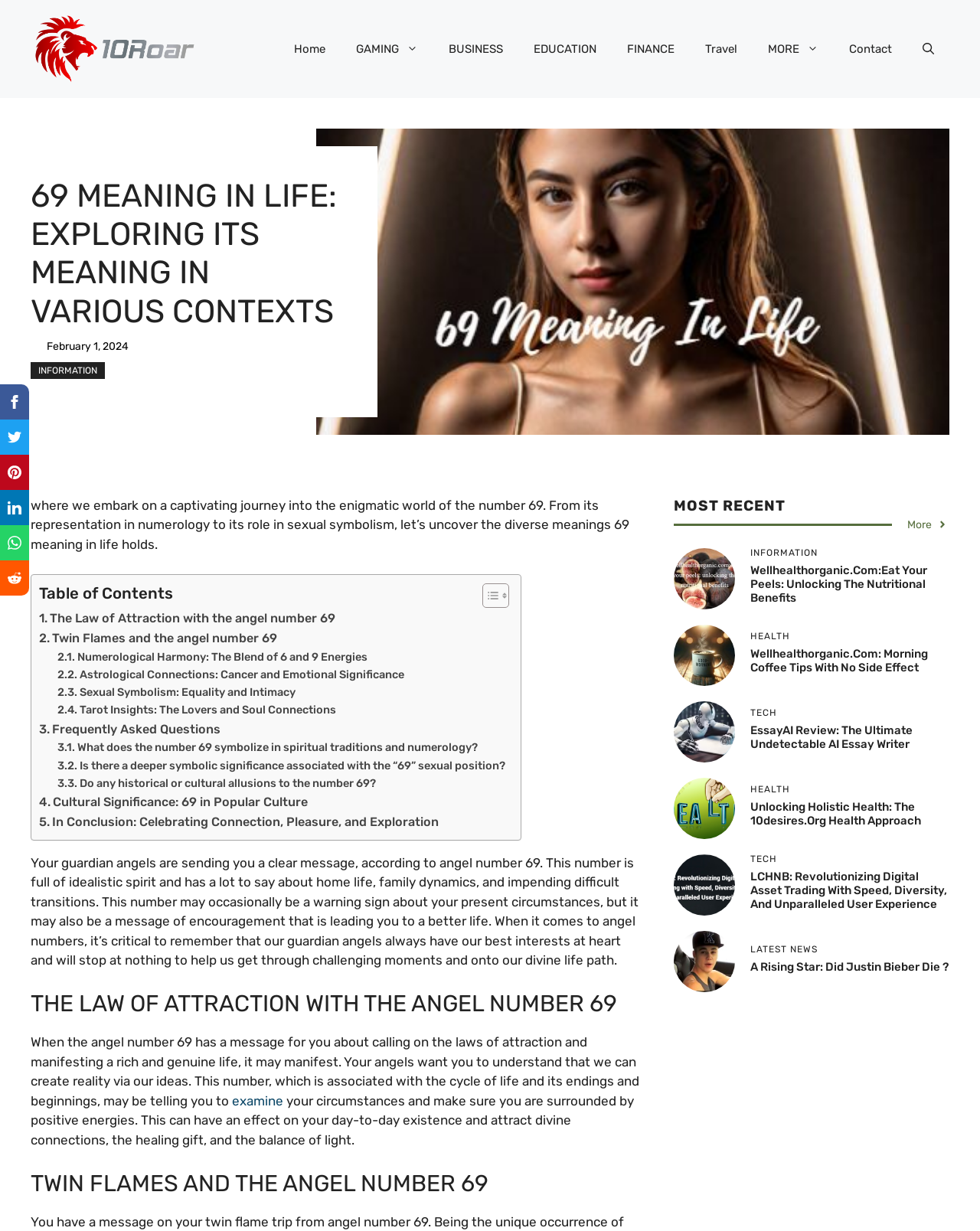Please locate and generate the primary heading on this webpage.

69 MEANING IN LIFE: EXPLORING ITS MEANING IN VARIOUS CONTEXTS